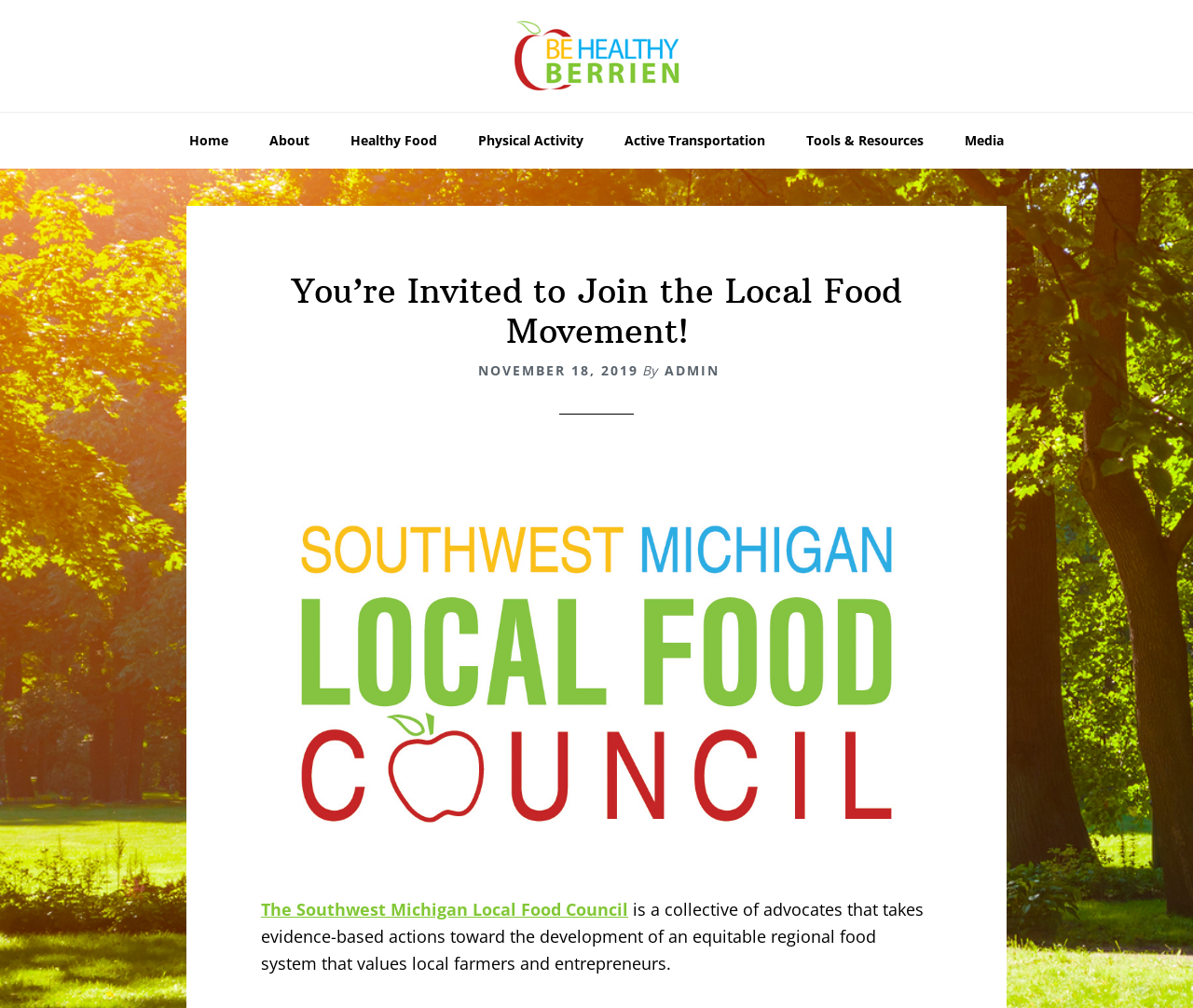Who is the author of the article? Based on the image, give a response in one word or a short phrase.

ADMIN